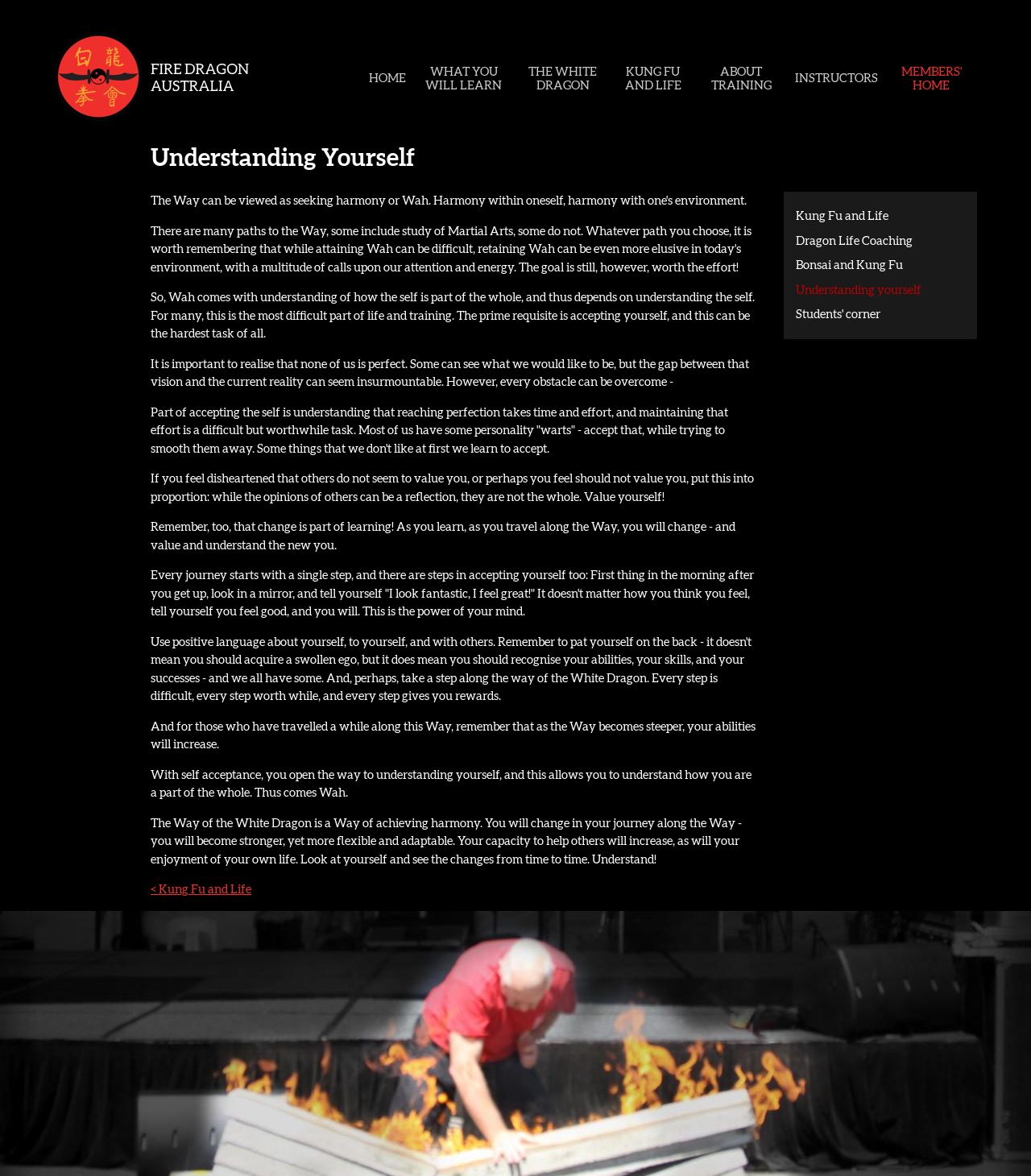Specify the bounding box coordinates of the element's region that should be clicked to achieve the following instruction: "Click on the Fire Dragon Australia logo". The bounding box coordinates consist of four float numbers between 0 and 1, in the format [left, top, right, bottom].

[0.052, 0.027, 0.241, 0.103]